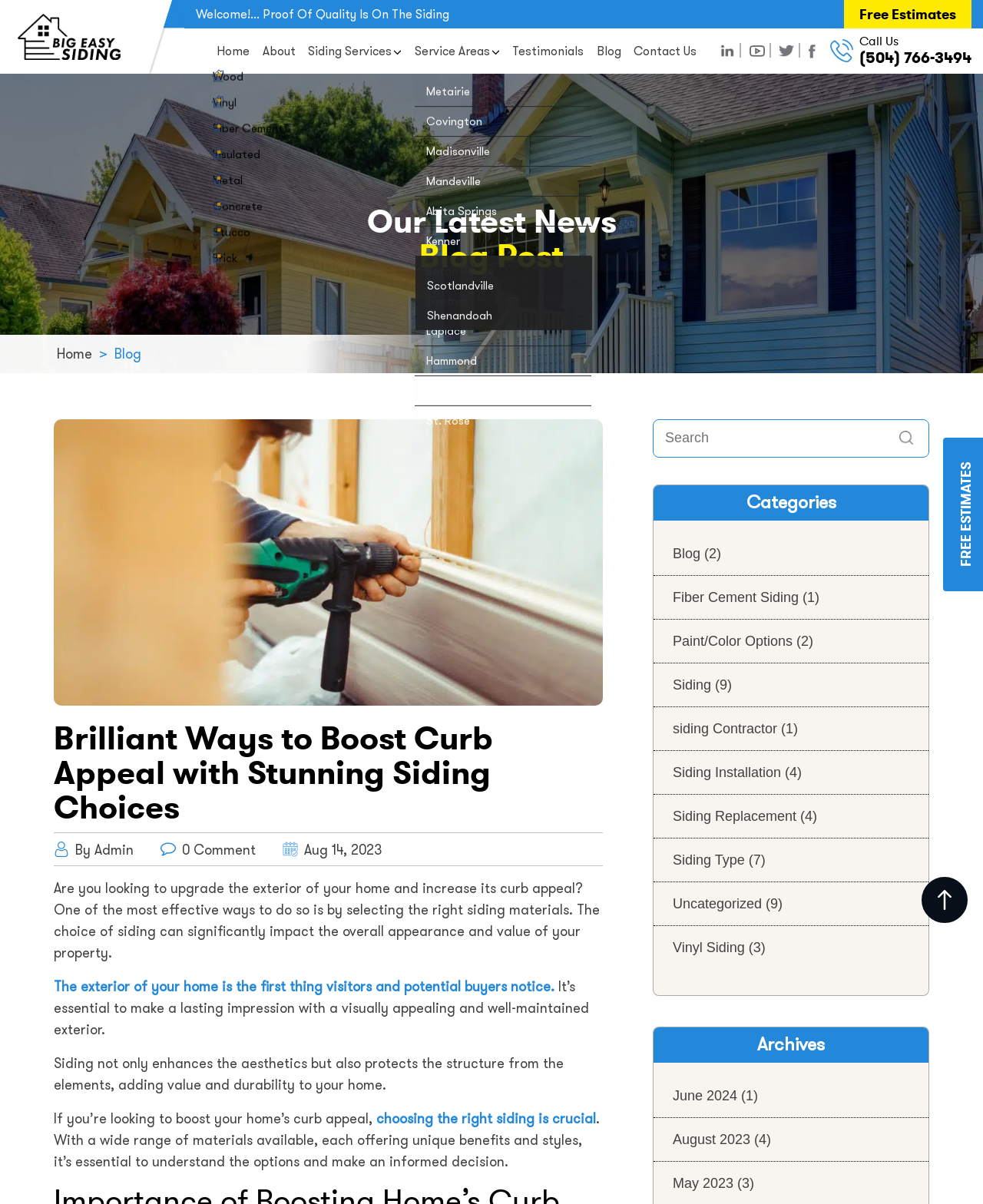Answer the question below with a single word or a brief phrase: 
How many categories are listed in the webpage's navigation?

9